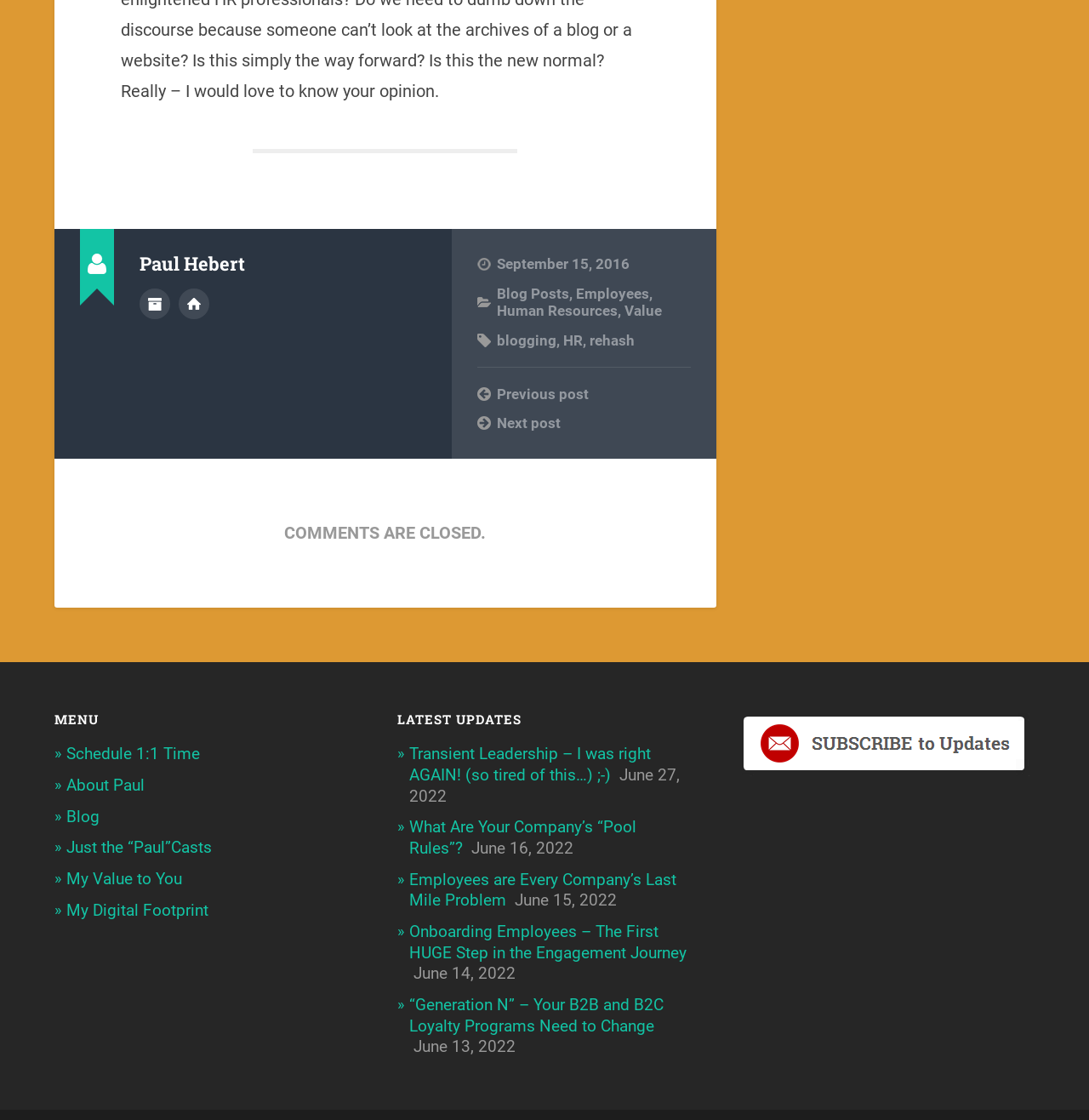What is the author's name?
Using the image, provide a detailed and thorough answer to the question.

The author's name is mentioned in the heading element with the text 'Paul Hebert' at the top of the webpage.